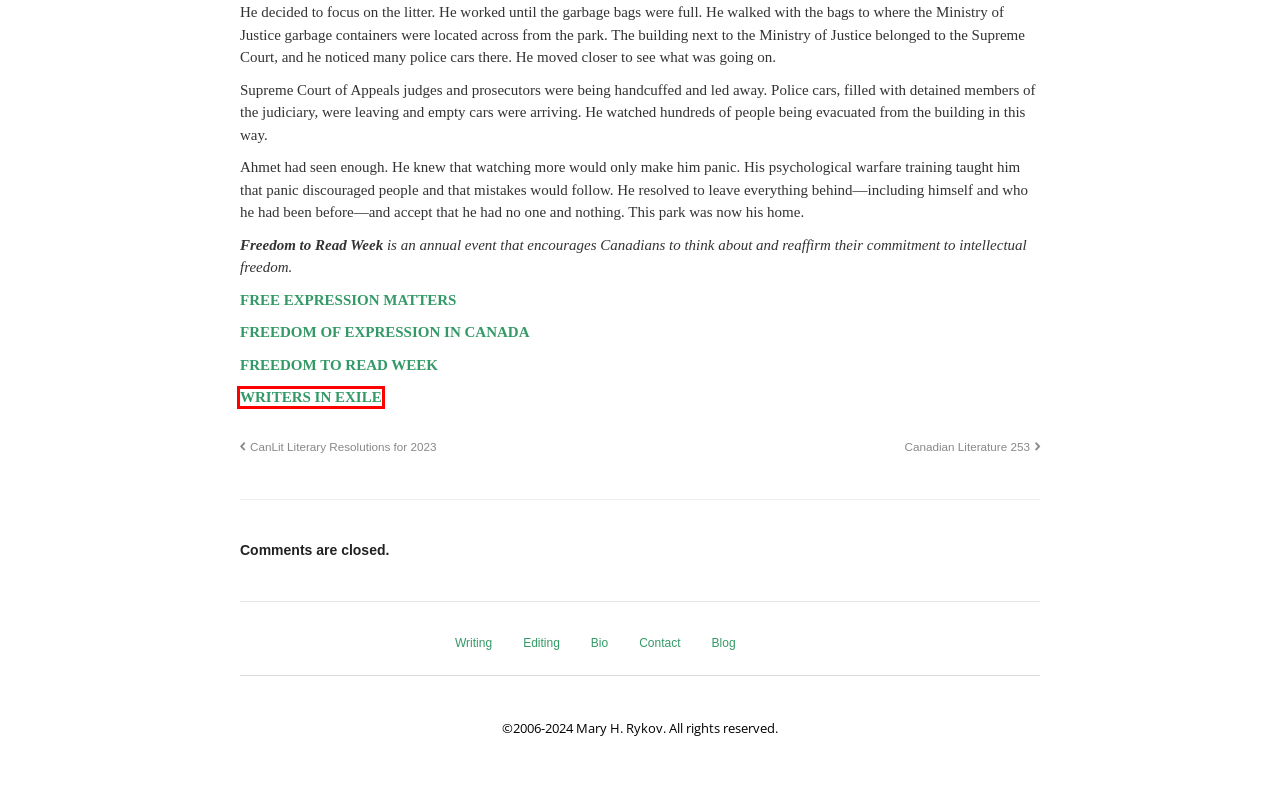You’re provided with a screenshot of a webpage that has a red bounding box around an element. Choose the best matching webpage description for the new page after clicking the element in the red box. The options are:
A. Mary H. Rykov  |  Editing
B. Tag: writers in exile - PEN Canada
C. Tag: free expression matters - PEN Canada
D. |  Canadian Literature 253Mary H. Rykov
E. Tag: freedom of expression in Canada - PEN Canada
F. Mary H. Rykov  |  Writing
G. Tag: freedom to read week - PEN Canada
H. |  CanLit Literary Resolutions for 2023Mary H. Rykov

B